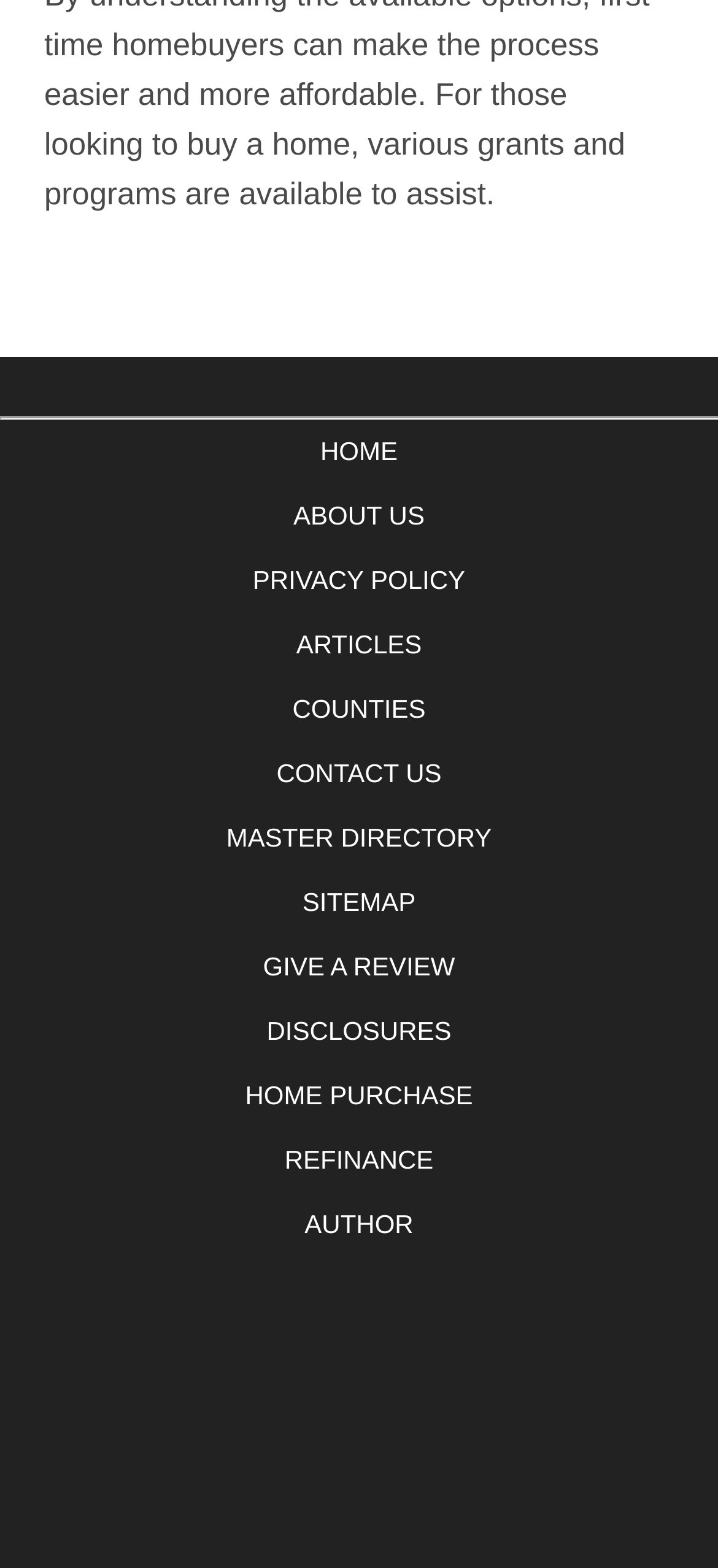Bounding box coordinates are given in the format (top-left x, top-left y, bottom-right x, bottom-right y). All values should be floating point numbers between 0 and 1. Provide the bounding box coordinate for the UI element described as: About Us

[0.409, 0.319, 0.591, 0.338]